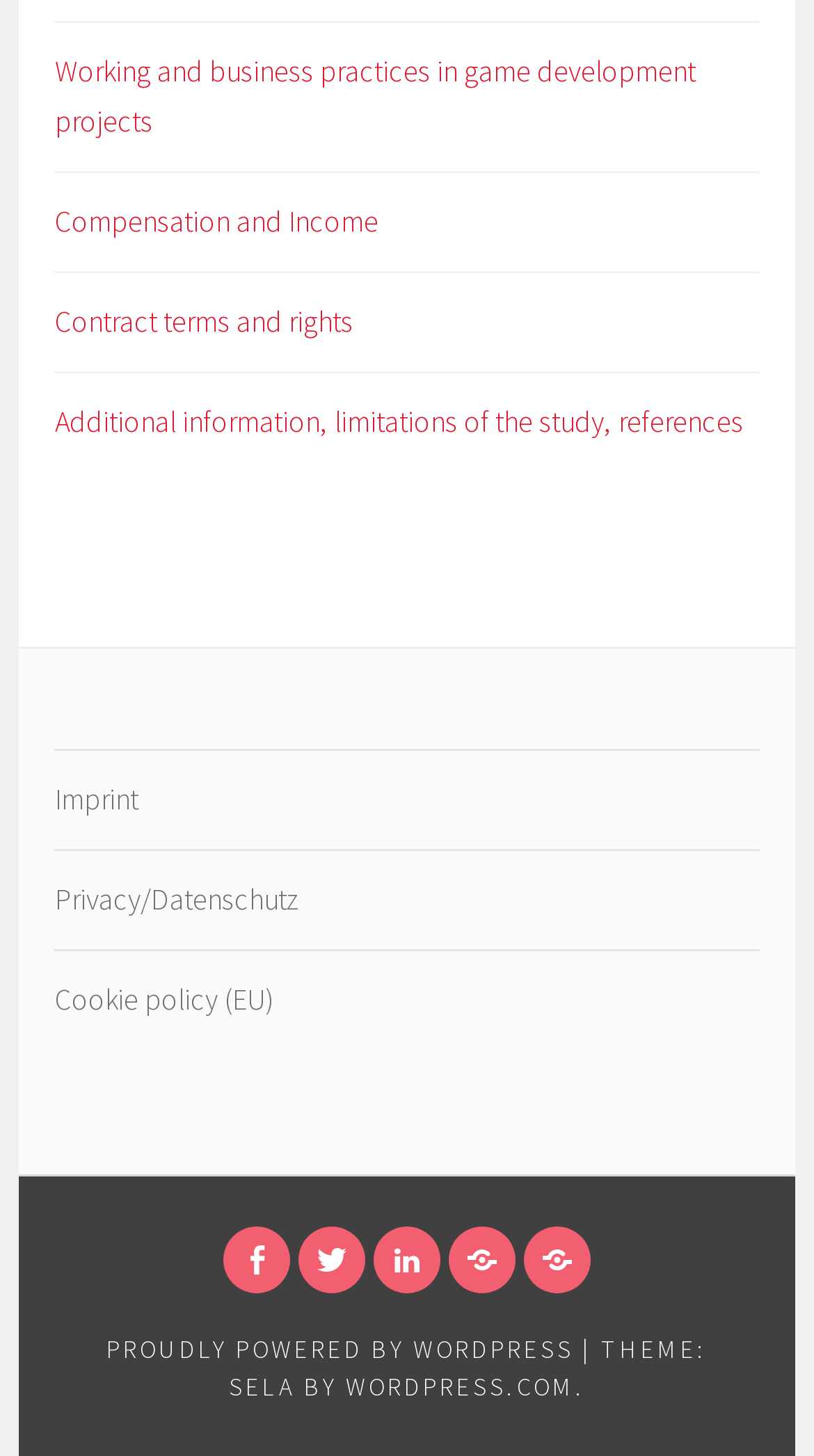Determine the bounding box coordinates of the clickable element necessary to fulfill the instruction: "Visit WordPress.com". Provide the coordinates as four float numbers within the 0 to 1 range, i.e., [left, top, right, bottom].

[0.424, 0.941, 0.706, 0.962]